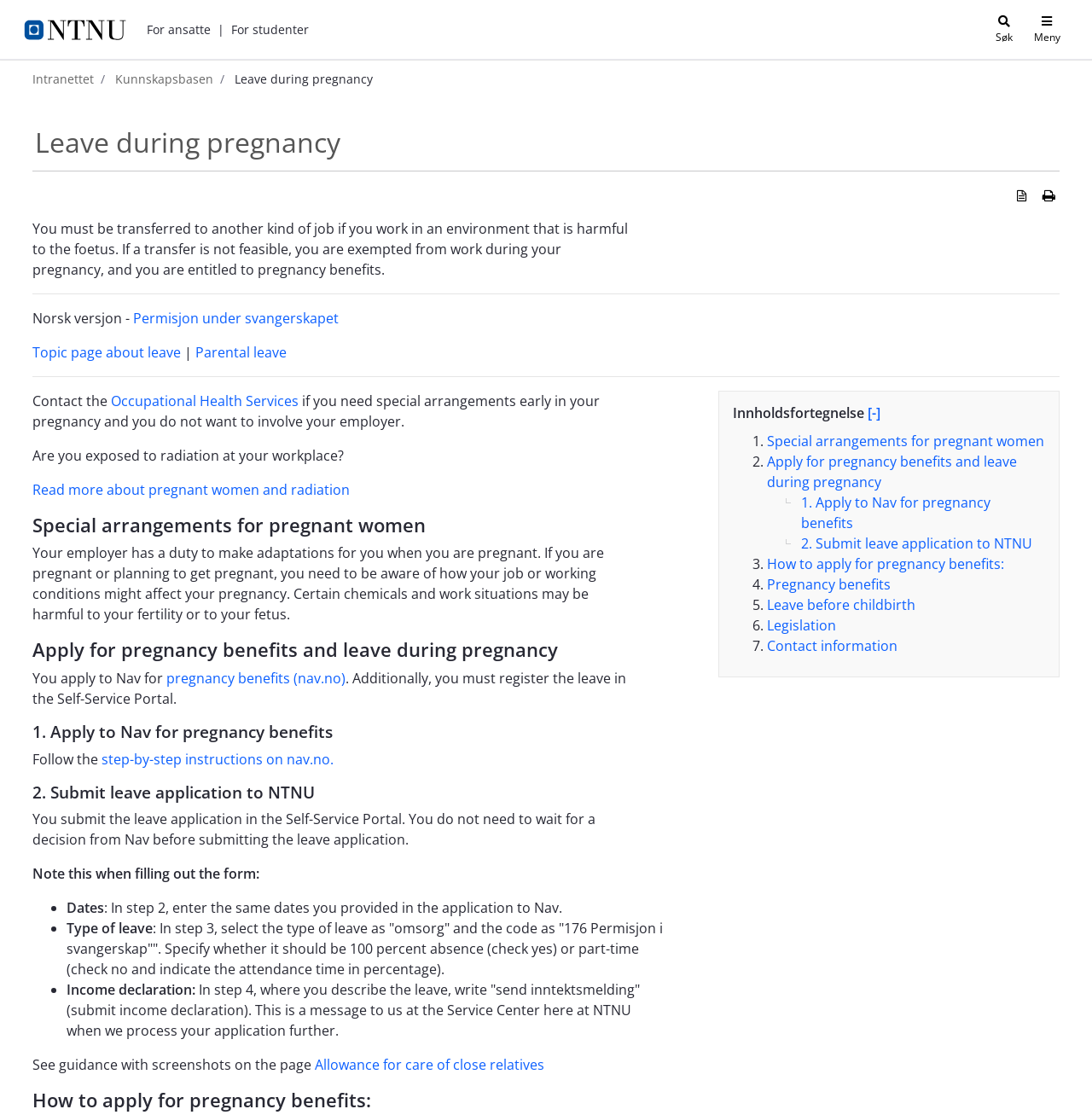Determine the bounding box coordinates of the element's region needed to click to follow the instruction: "Go to Home page". Provide these coordinates as four float numbers between 0 and 1, formatted as [left, top, right, bottom].

None